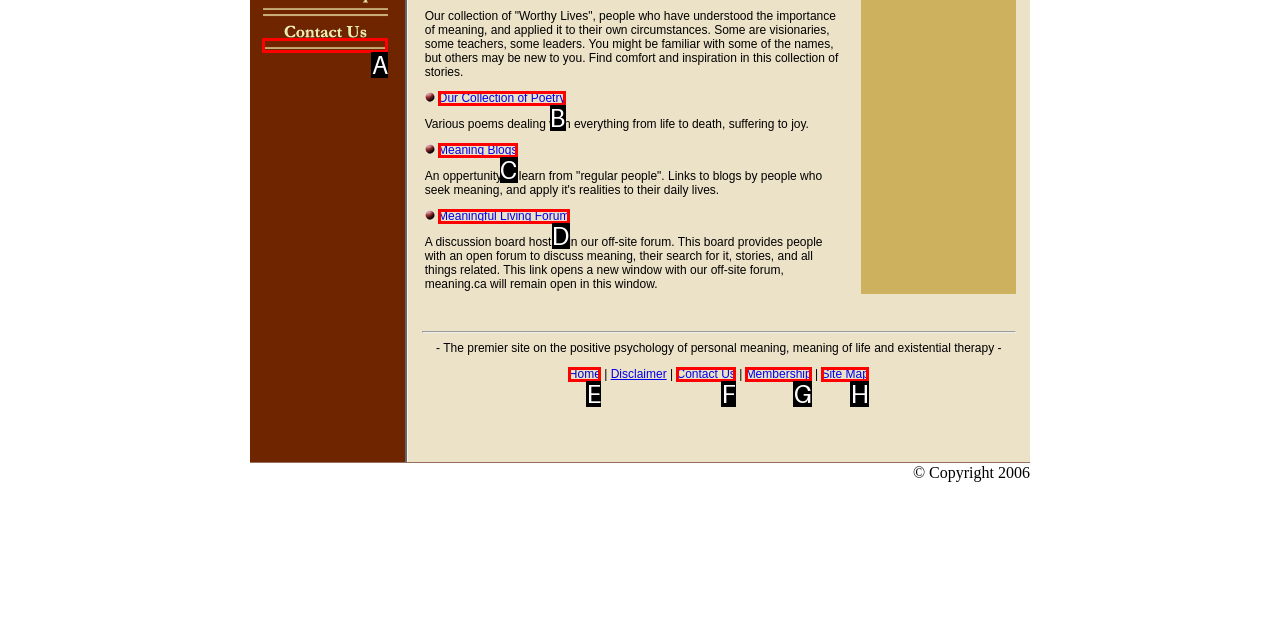Using the description: Membership, find the HTML element that matches it. Answer with the letter of the chosen option.

G